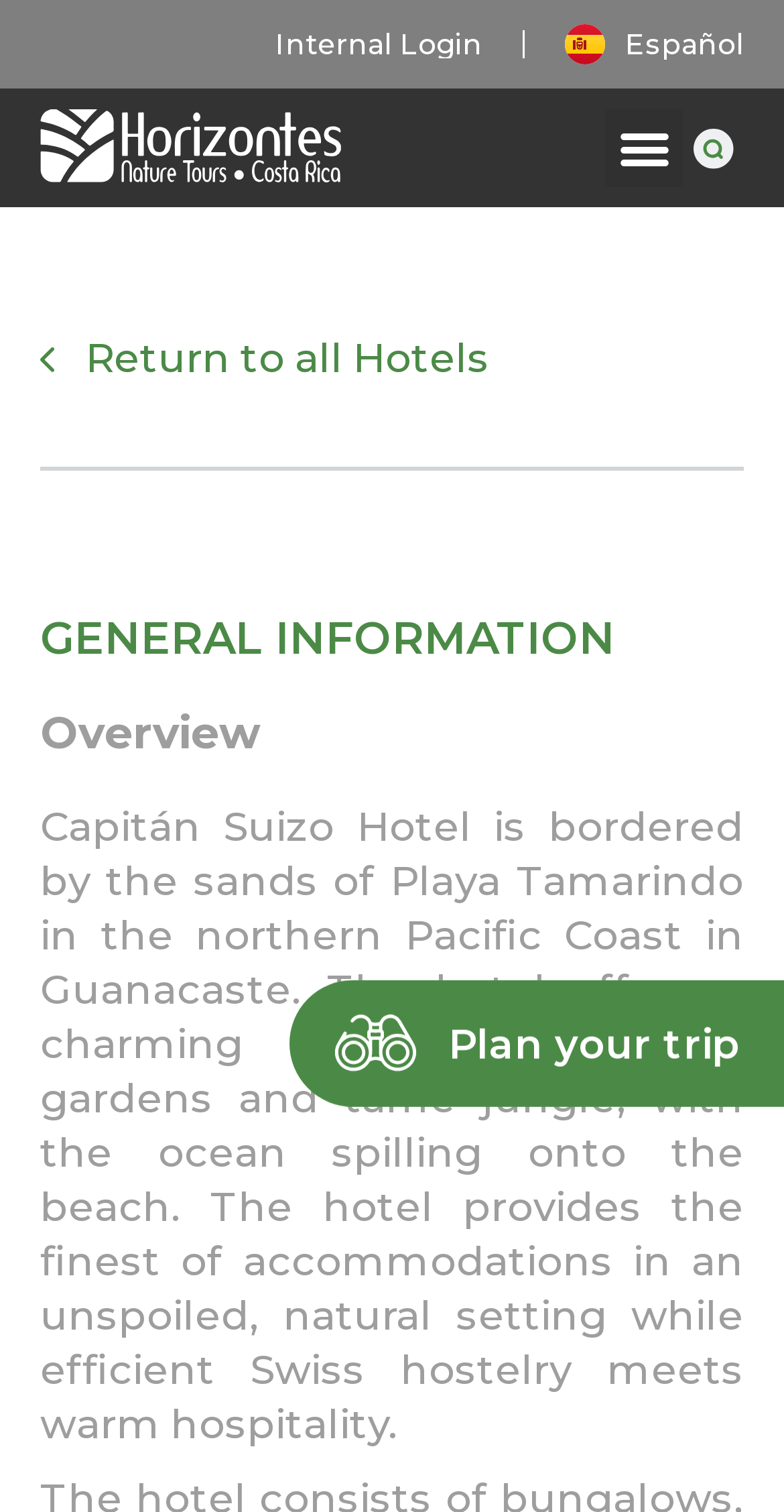Locate the bounding box coordinates of the UI element described by: "Plan your trip". The bounding box coordinates should consist of four float numbers between 0 and 1, i.e., [left, top, right, bottom].

[0.369, 0.656, 1.0, 0.74]